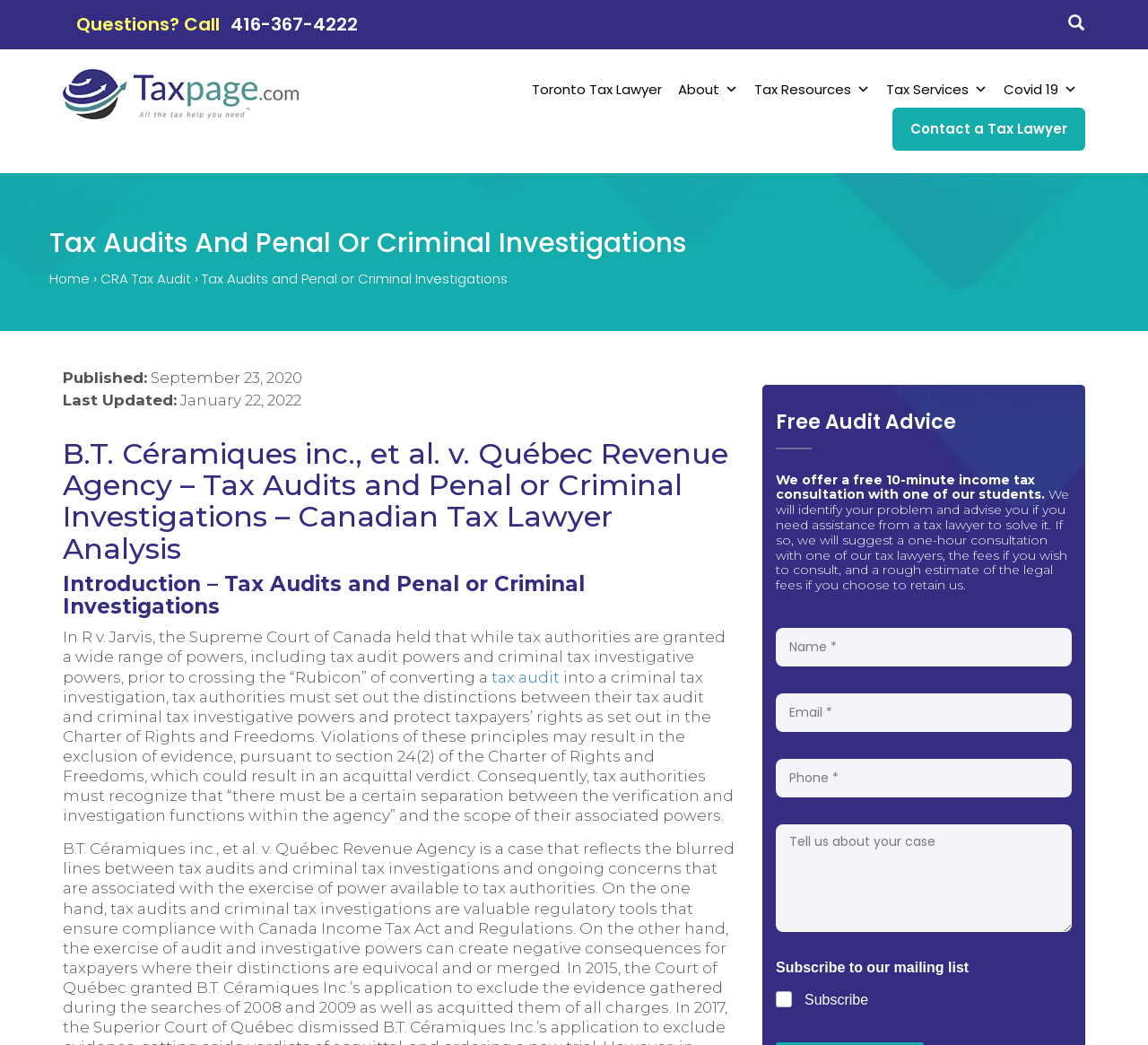Please give the bounding box coordinates of the area that should be clicked to fulfill the following instruction: "Enter your name". The coordinates should be in the format of four float numbers from 0 to 1, i.e., [left, top, right, bottom].

[0.676, 0.601, 0.934, 0.638]